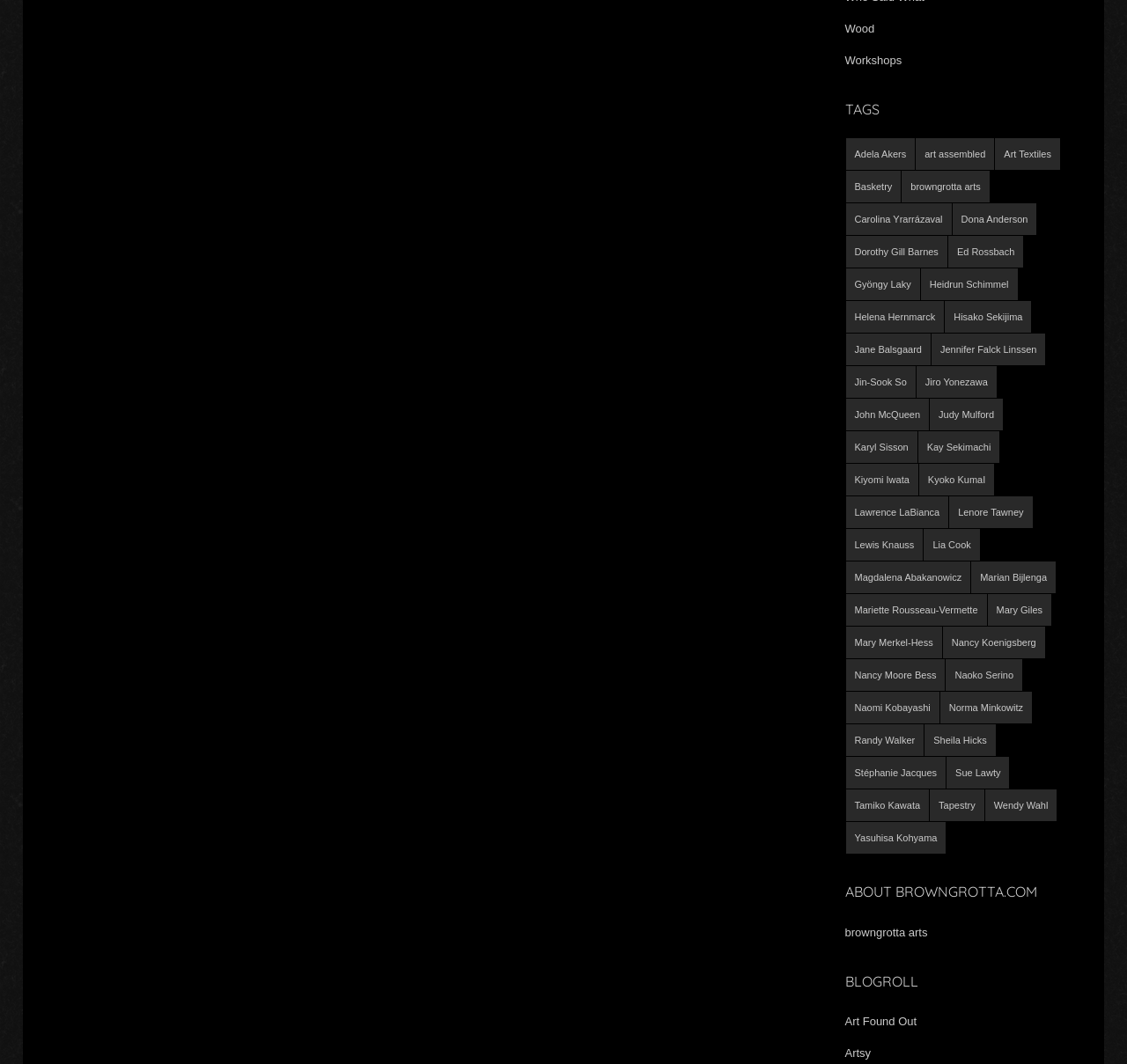From the given element description: "Tamiko Kawata", find the bounding box for the UI element. Provide the coordinates as four float numbers between 0 and 1, in the order [left, top, right, bottom].

[0.75, 0.742, 0.824, 0.772]